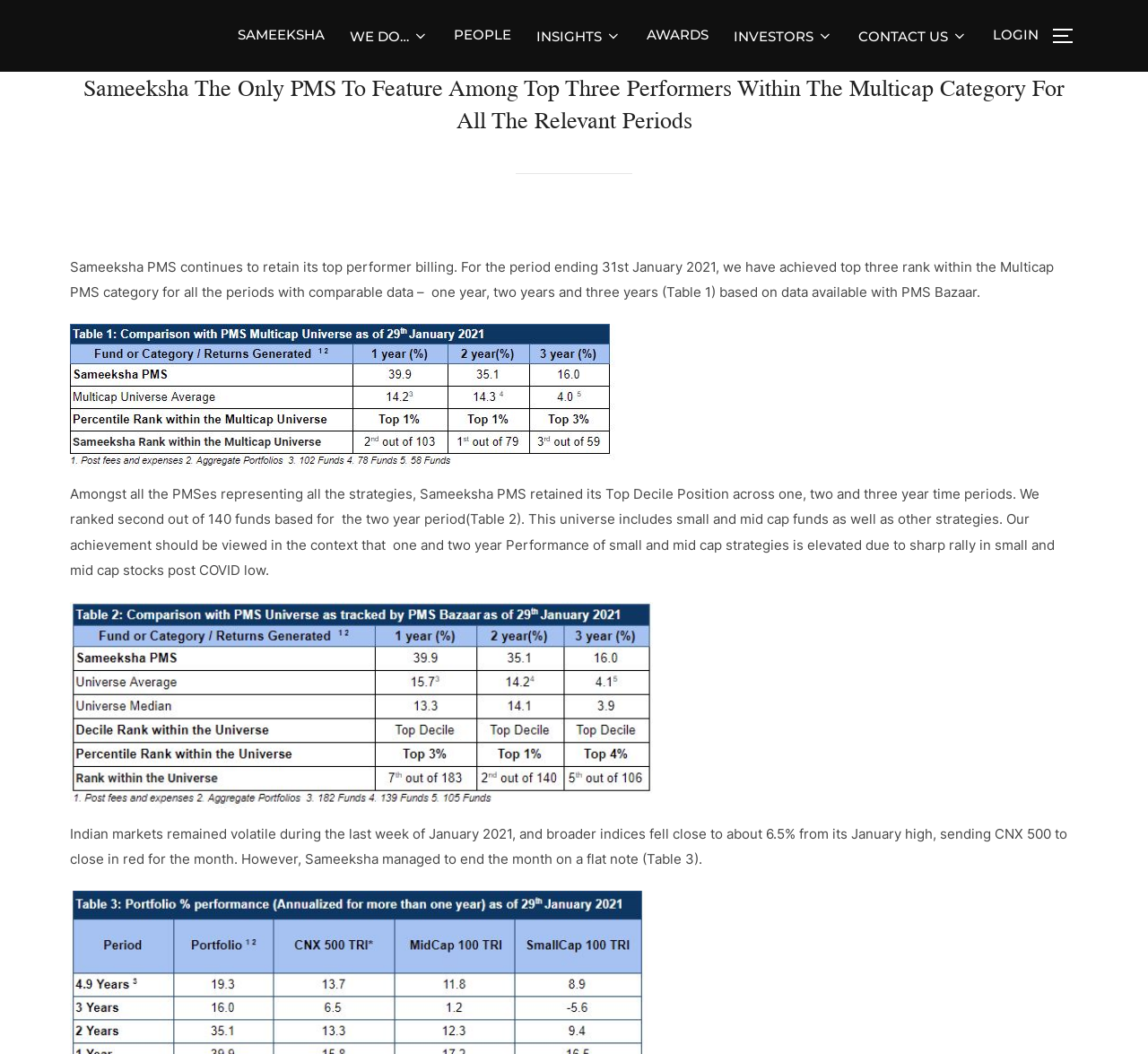Please identify the bounding box coordinates of the region to click in order to complete the given instruction: "Go to the PEOPLE page". The coordinates should be four float numbers between 0 and 1, i.e., [left, top, right, bottom].

[0.395, 0.023, 0.445, 0.043]